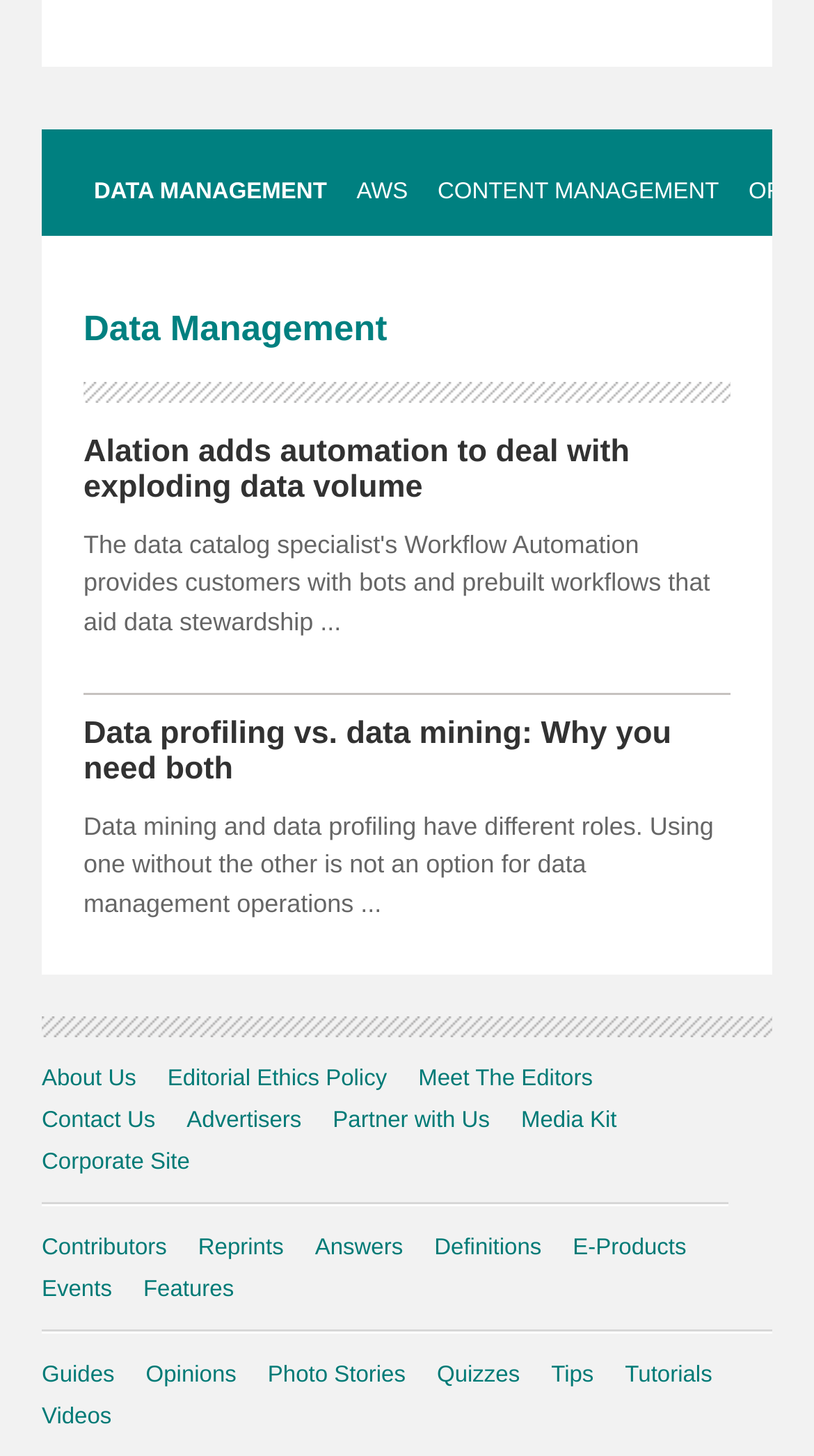Please determine the bounding box coordinates of the section I need to click to accomplish this instruction: "Visit the About Us page".

[0.051, 0.733, 0.167, 0.75]